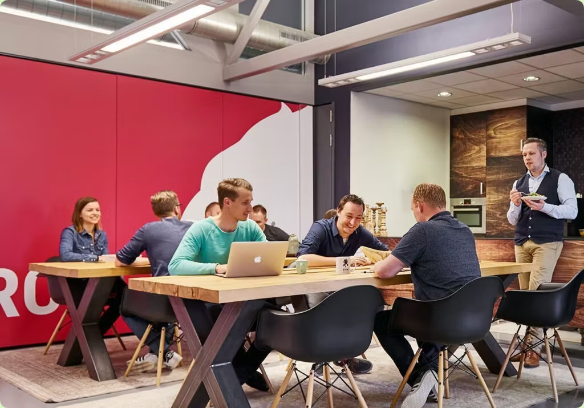What is the woman wearing?
Refer to the image and provide a thorough answer to the question.

According to the caption, the woman is wearing a blue sweater, which is mentioned as part of the description of the group of four individuals engaged in deep conversation.